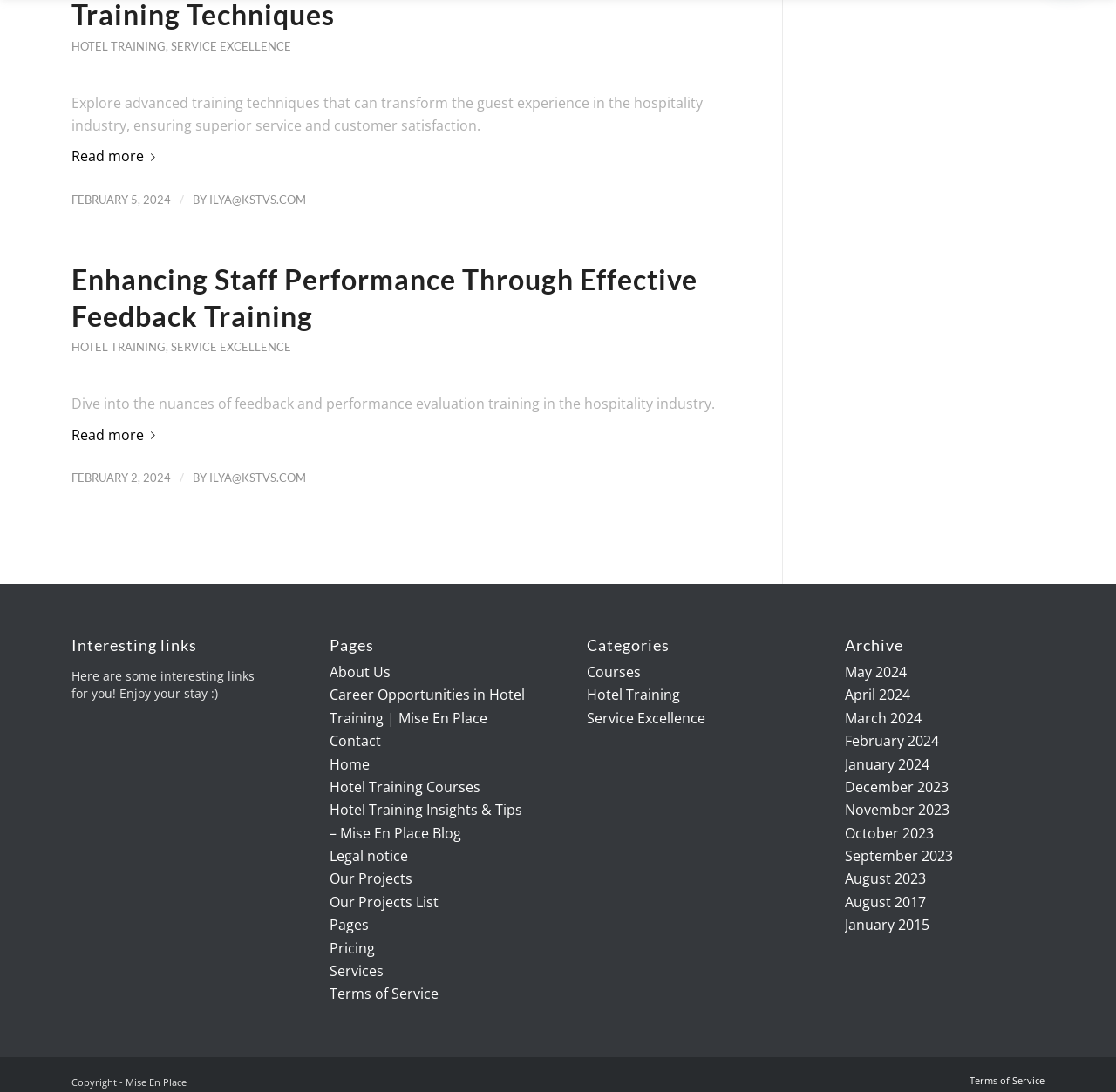What are the categories of articles on this website?
Based on the image, respond with a single word or phrase.

Courses, Hotel Training, Service Excellence